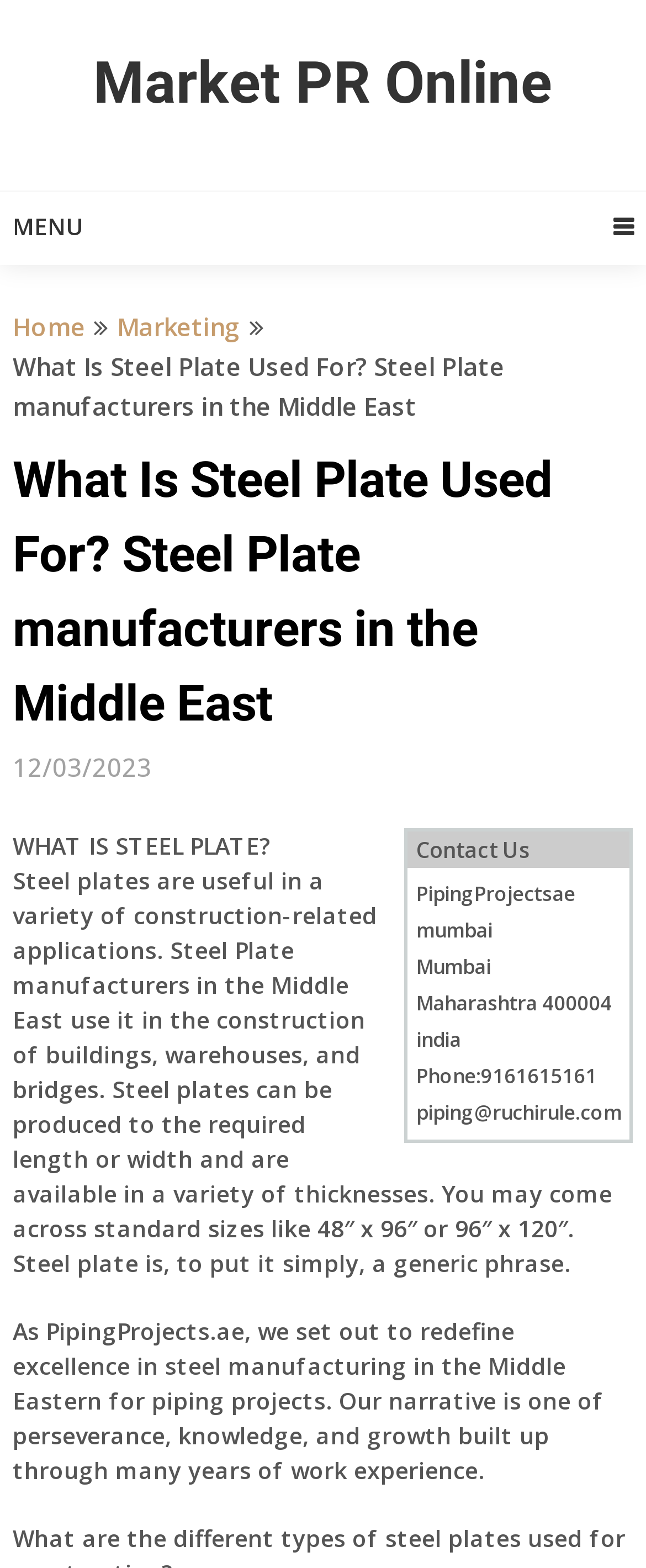Determine the main heading of the webpage and generate its text.

What Is Steel Plate Used For? Steel Plate manufacturers in the Middle East